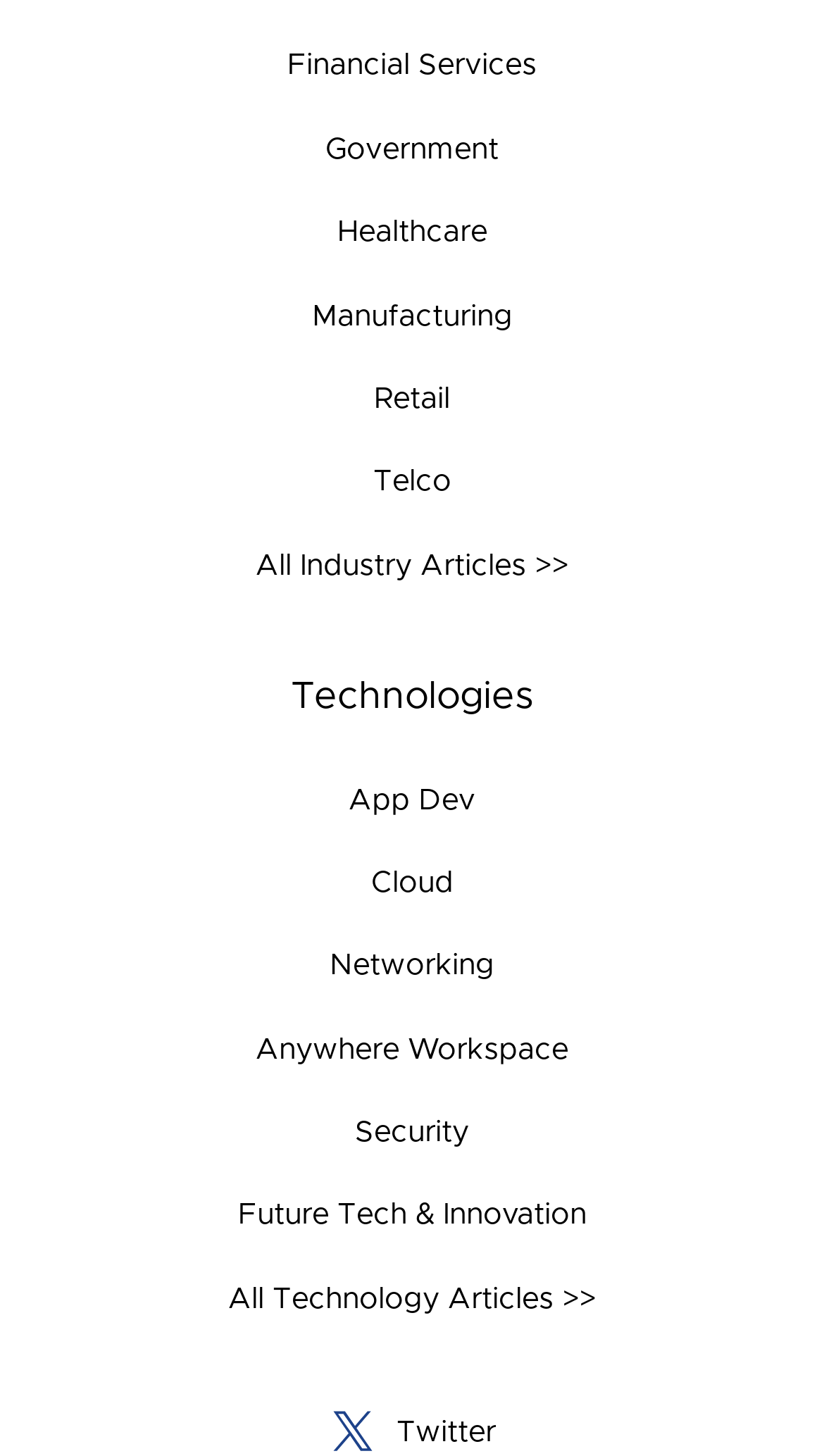Please locate the bounding box coordinates of the element that needs to be clicked to achieve the following instruction: "select Business". The coordinates should be four float numbers between 0 and 1, i.e., [left, top, right, bottom].

None